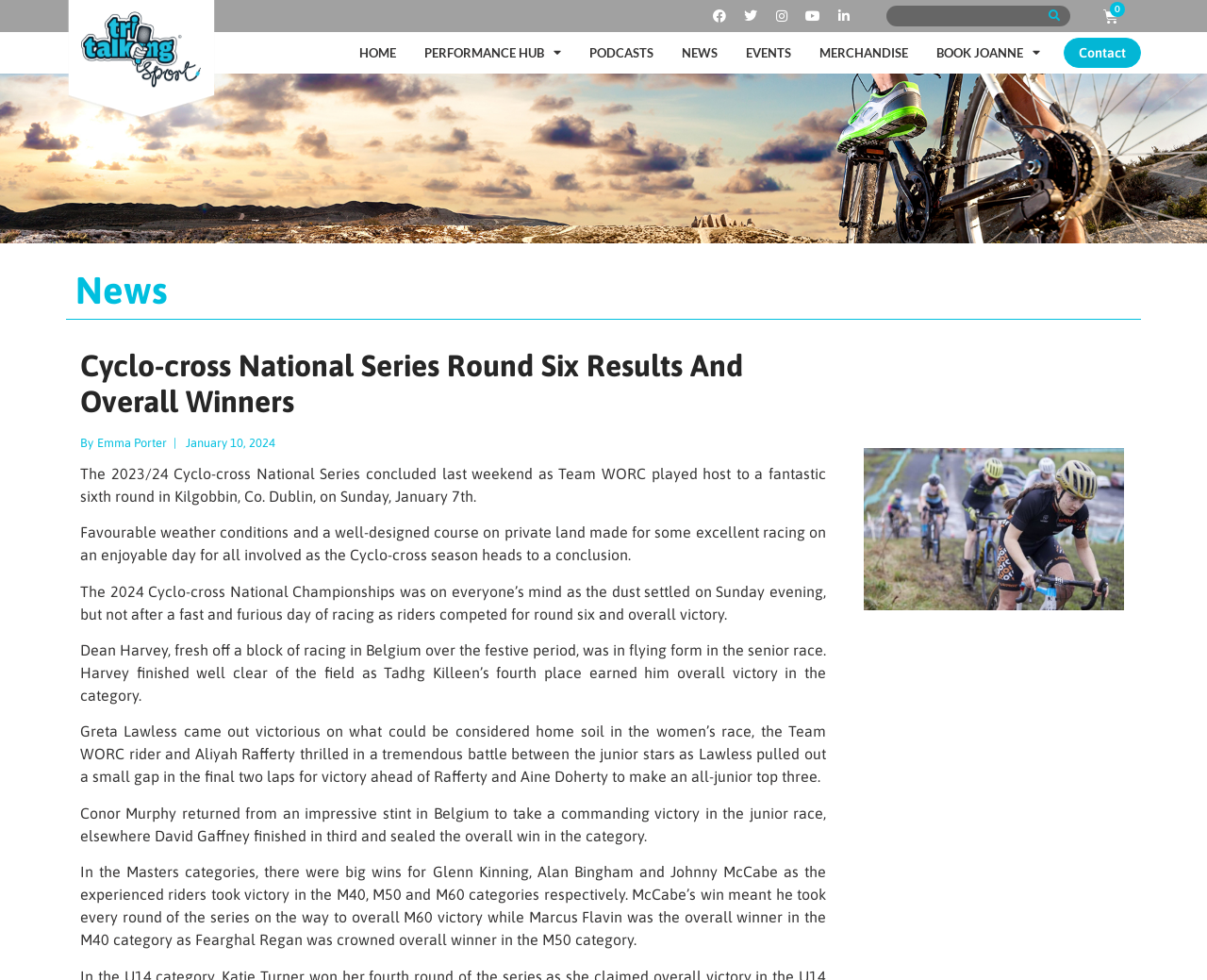What is the date of the event described in the article?
Please use the visual content to give a single word or phrase answer.

January 7th